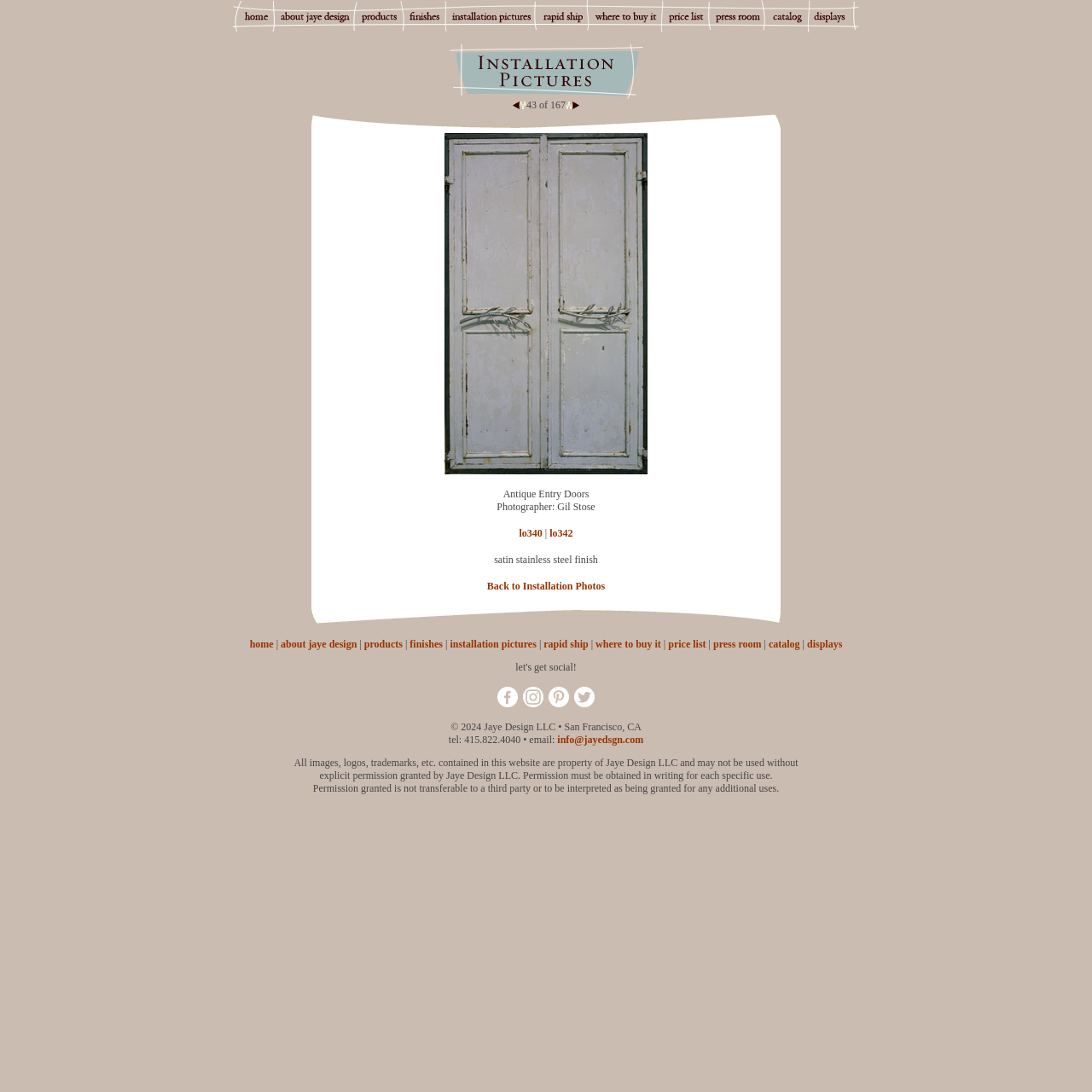Find the bounding box coordinates for the area that should be clicked to accomplish the instruction: "go to next installation".

[0.518, 0.091, 0.538, 0.102]